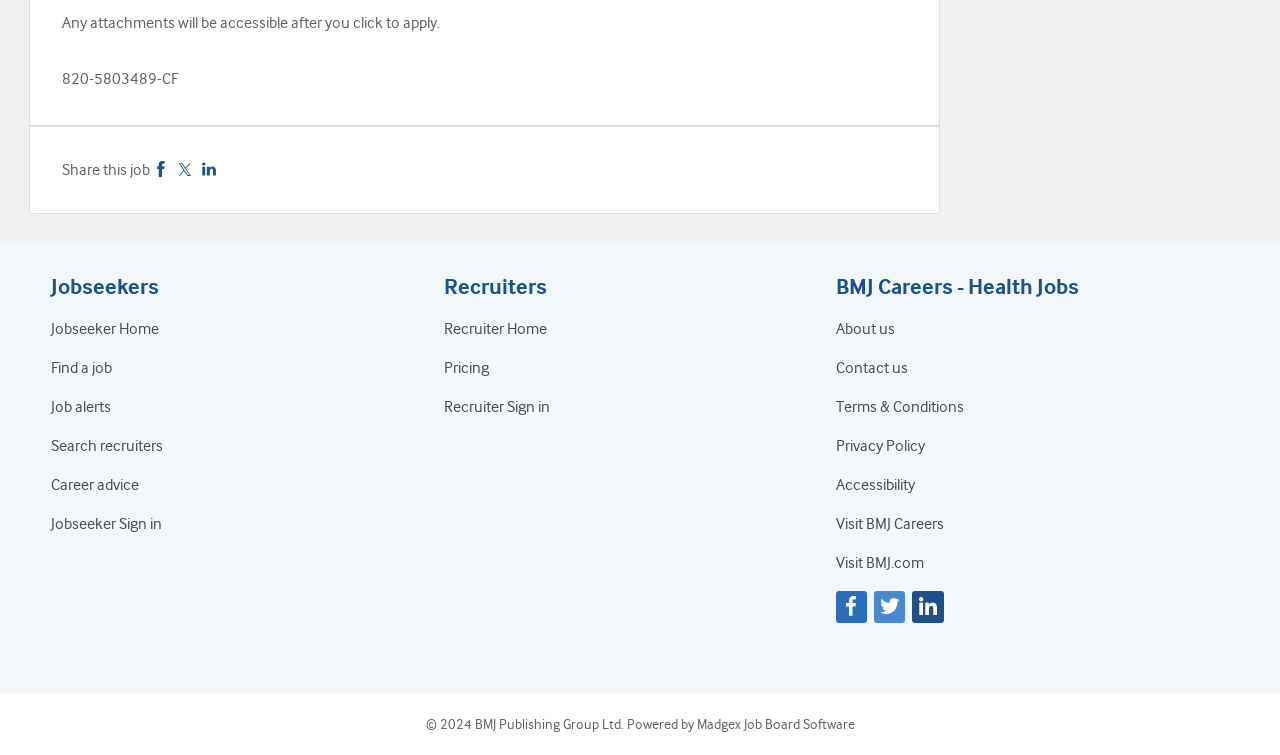How can I share this job?
Based on the screenshot, give a detailed explanation to answer the question.

The webpage provides options to share the job on social media platforms Facebook, Twitter, and LinkedIn, which are represented by link elements with the corresponding text.